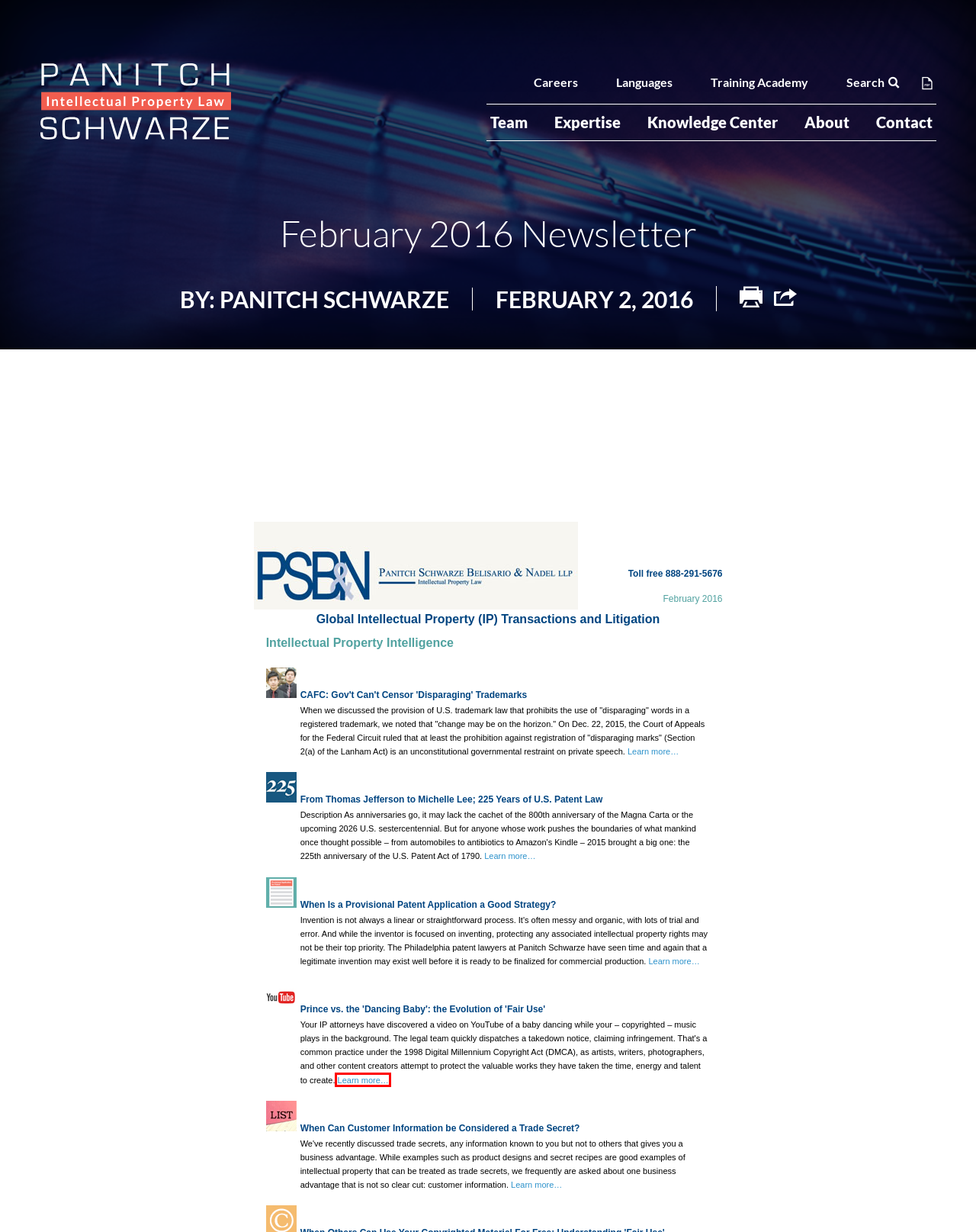You are provided with a screenshot of a webpage highlighting a UI element with a red bounding box. Choose the most suitable webpage description that matches the new page after clicking the element in the bounding box. Here are the candidates:
A. Prince vs. the 'Dancing Baby': the Evolution of 'Fair Use'
B. Practice Areas - Expertise | Panitch Schwarze
C. CAFC: Gov't Can't Censor 'Disparaging' Trademarks | Panitch Schwarze
D. Knowledge Center - IP Law | Panitch Schwarze
E. About Our Firm - Chinese | Panitch Schwarze
F. About Our Firm - German | Panitch Schwarze
G. Attorneys, Agents, Advisors & Staff | Panitch Schwarze
H. Training Academy | Panitch Schwarze Belisario & Nadel LLP

A